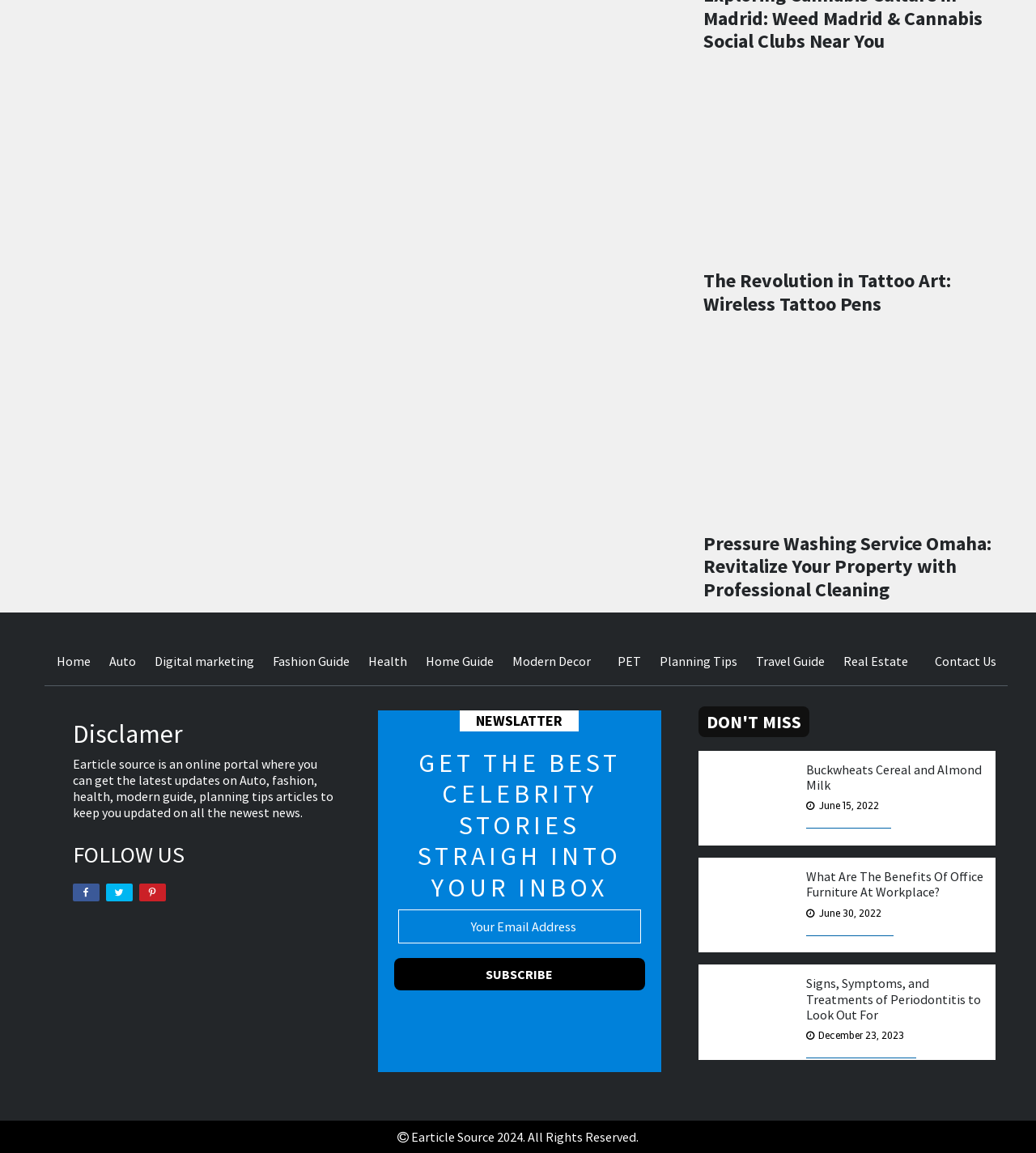How many articles are displayed on the webpage?
Refer to the screenshot and answer in one word or phrase.

3